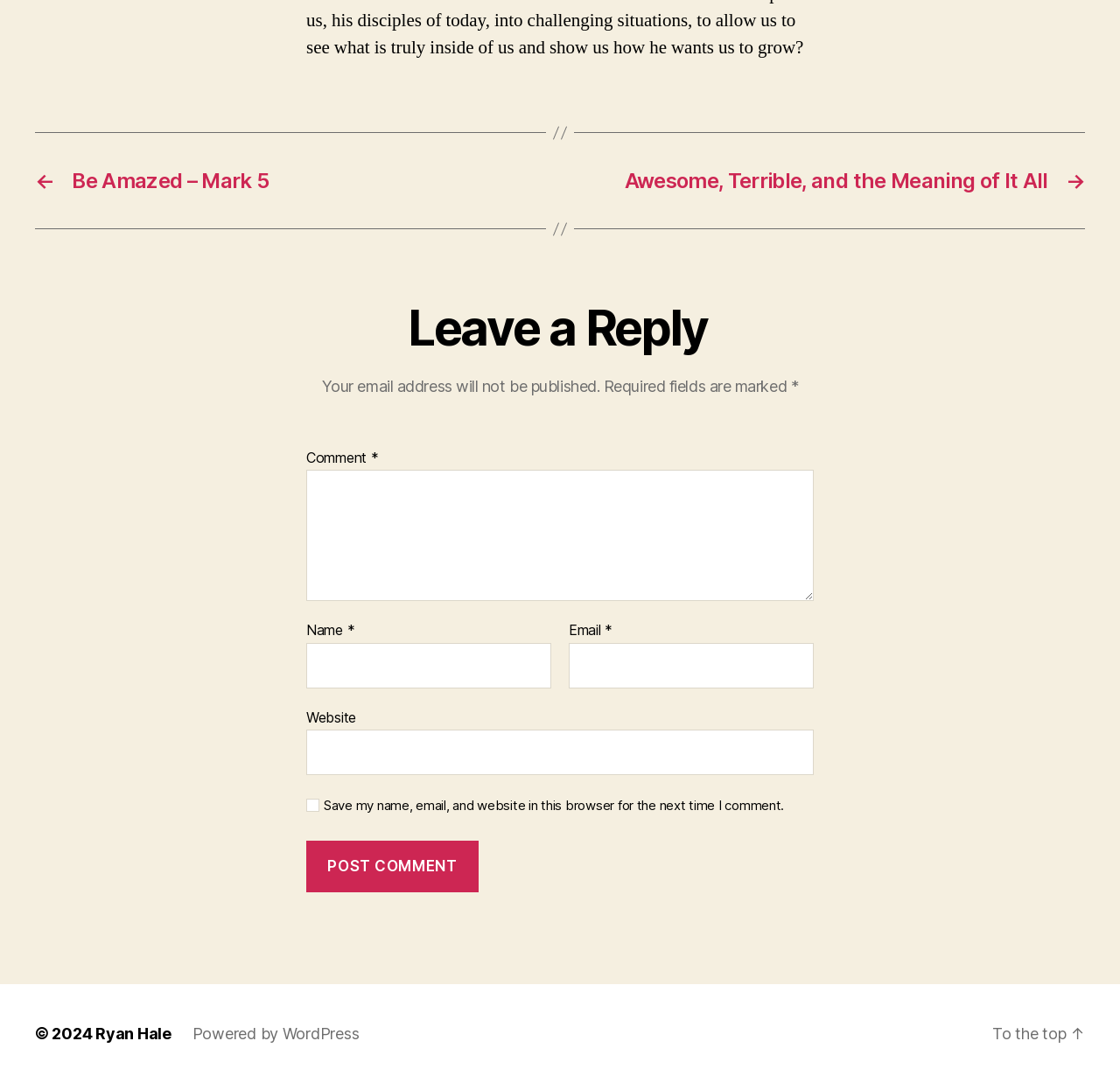Locate the bounding box coordinates of the area that needs to be clicked to fulfill the following instruction: "Enter a comment in the 'Comment' field". The coordinates should be in the format of four float numbers between 0 and 1, namely [left, top, right, bottom].

[0.273, 0.434, 0.727, 0.555]